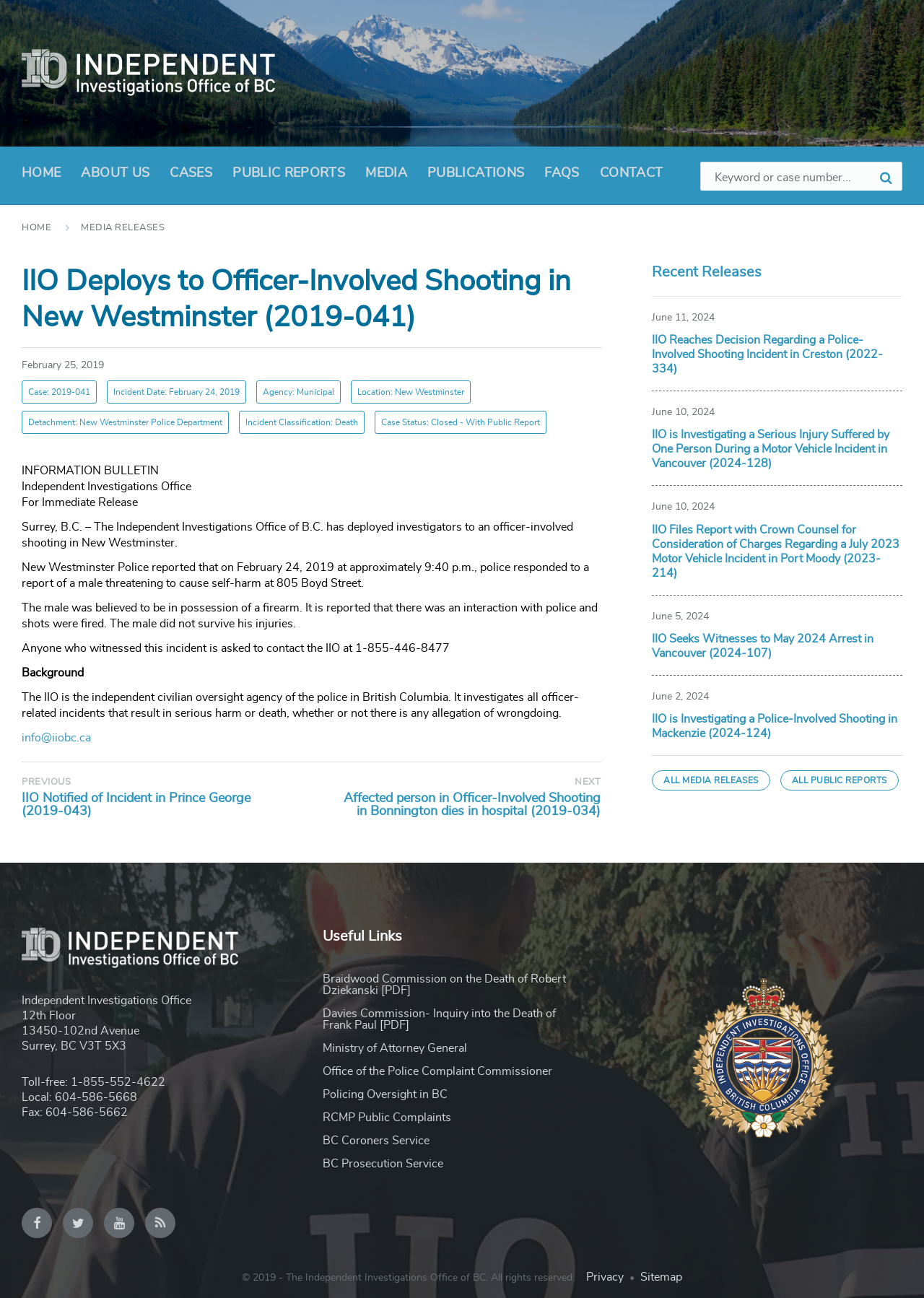Could you highlight the region that needs to be clicked to execute the instruction: "search for a keyword"?

[0.758, 0.125, 0.977, 0.147]